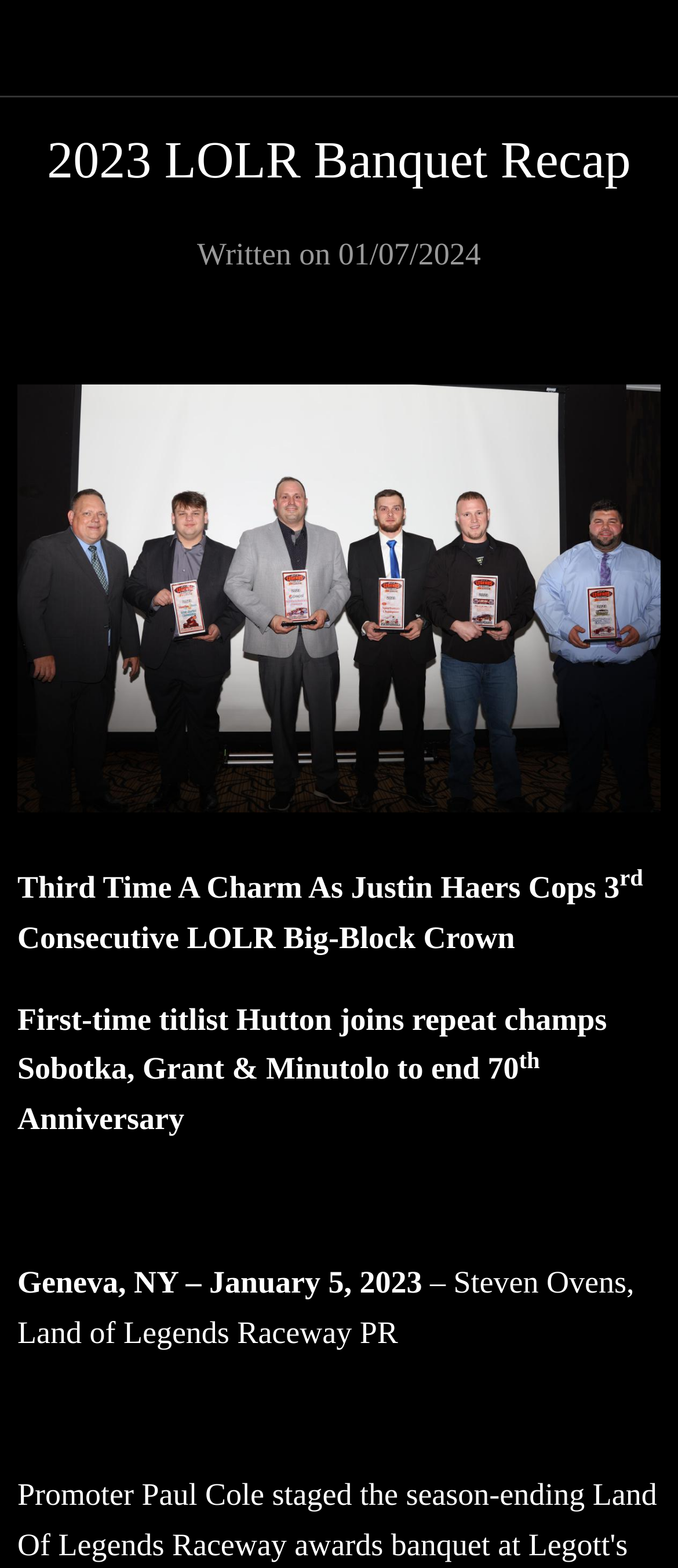Please find the top heading of the webpage and generate its text.

2023 LOLR Banquet Recap